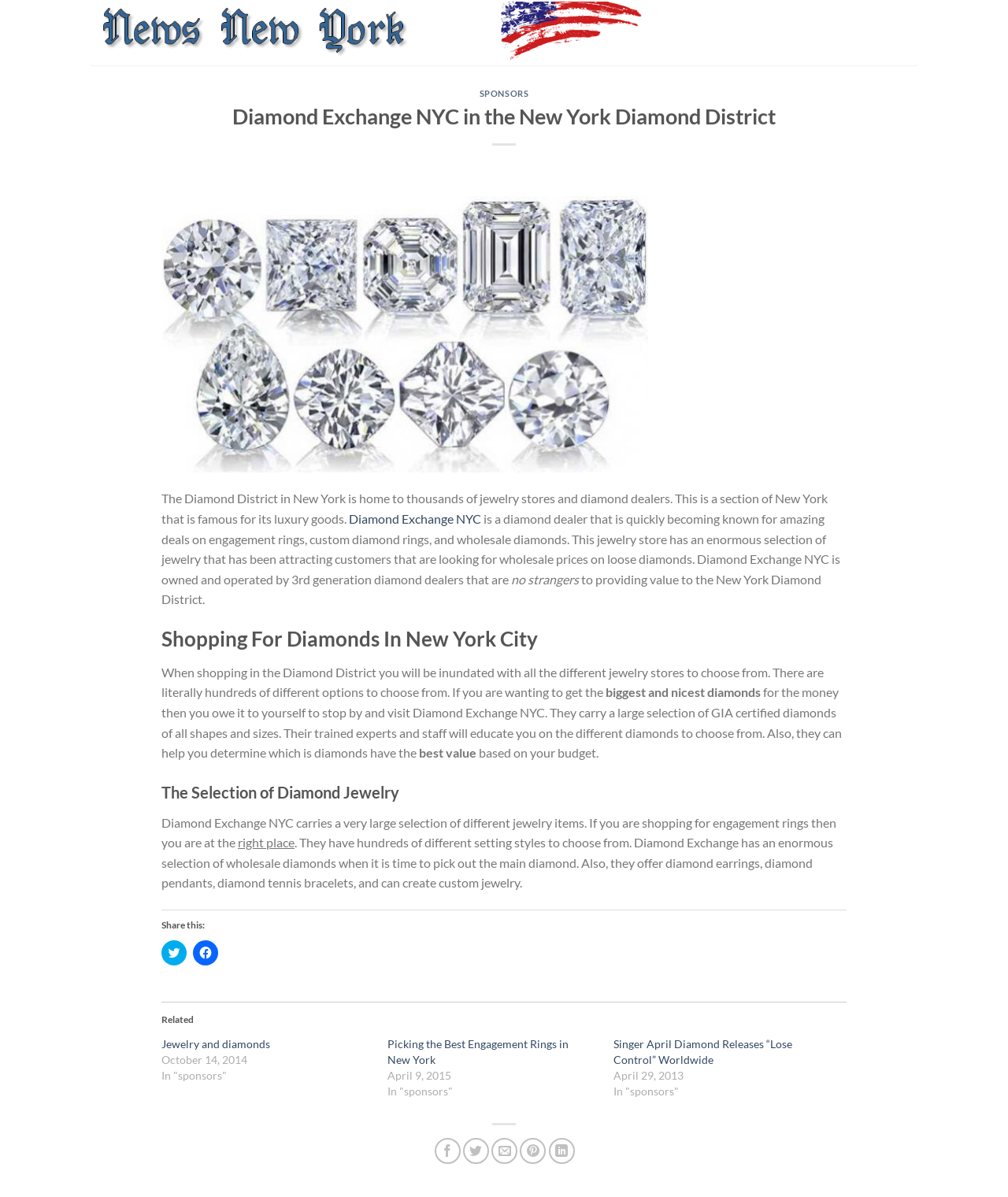Determine the bounding box coordinates of the region I should click to achieve the following instruction: "Click on the 'News NY' link". Ensure the bounding box coordinates are four float numbers between 0 and 1, i.e., [left, top, right, bottom].

[0.09, 0.002, 0.637, 0.053]